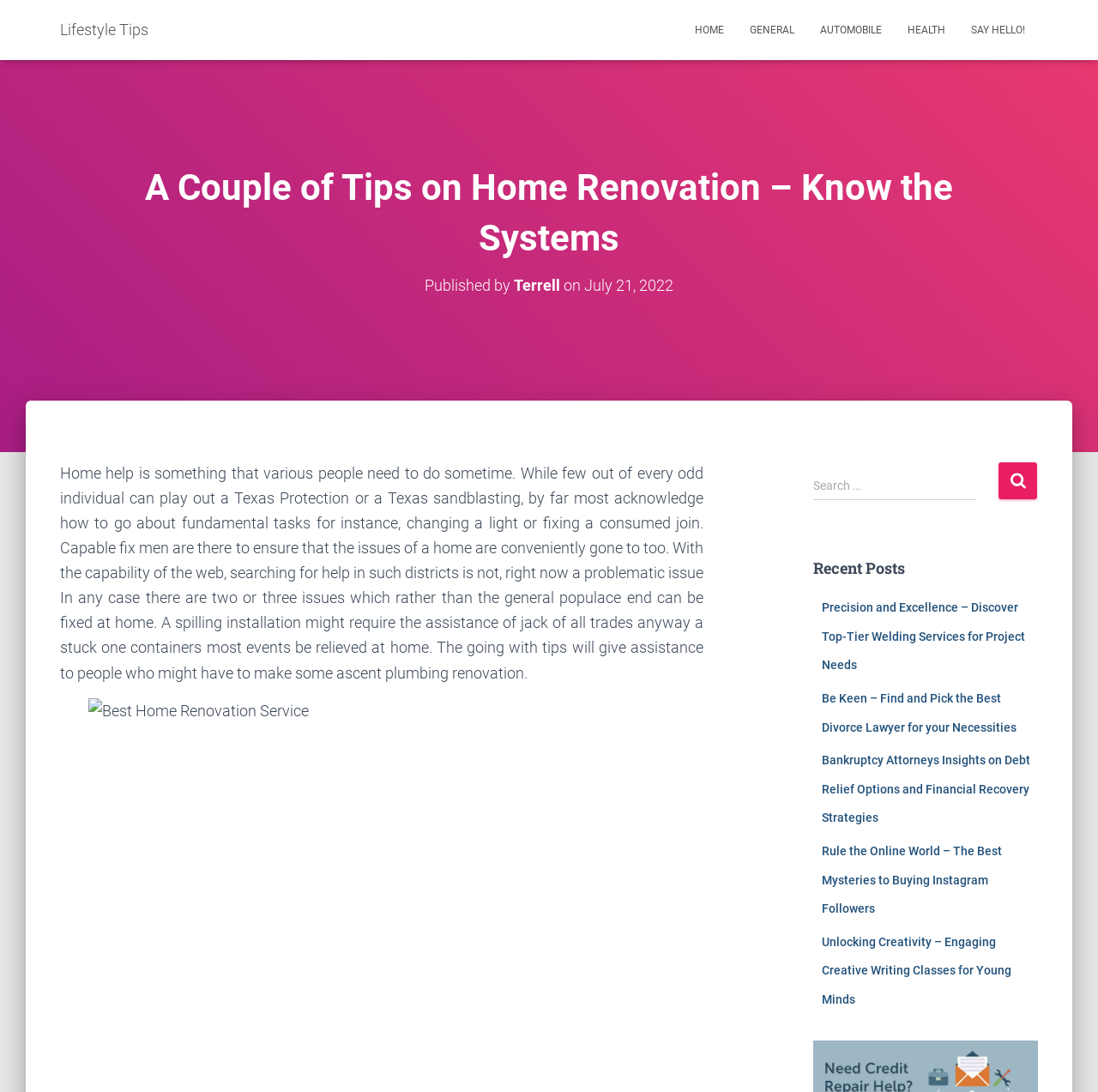Pinpoint the bounding box coordinates of the element to be clicked to execute the instruction: "Read the article about welding services".

[0.748, 0.55, 0.933, 0.615]